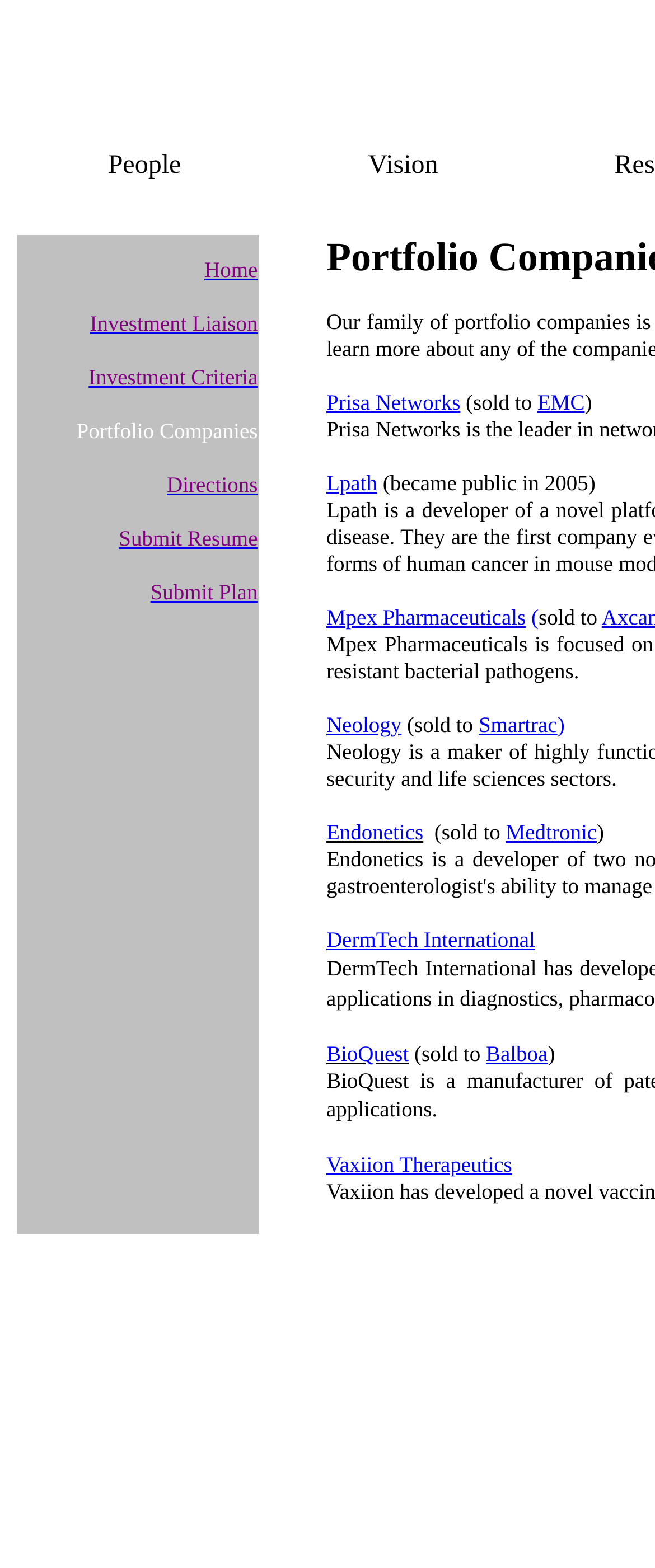Please identify the bounding box coordinates of the clickable element to fulfill the following instruction: "Click on Home". The coordinates should be four float numbers between 0 and 1, i.e., [left, top, right, bottom].

[0.312, 0.163, 0.394, 0.181]